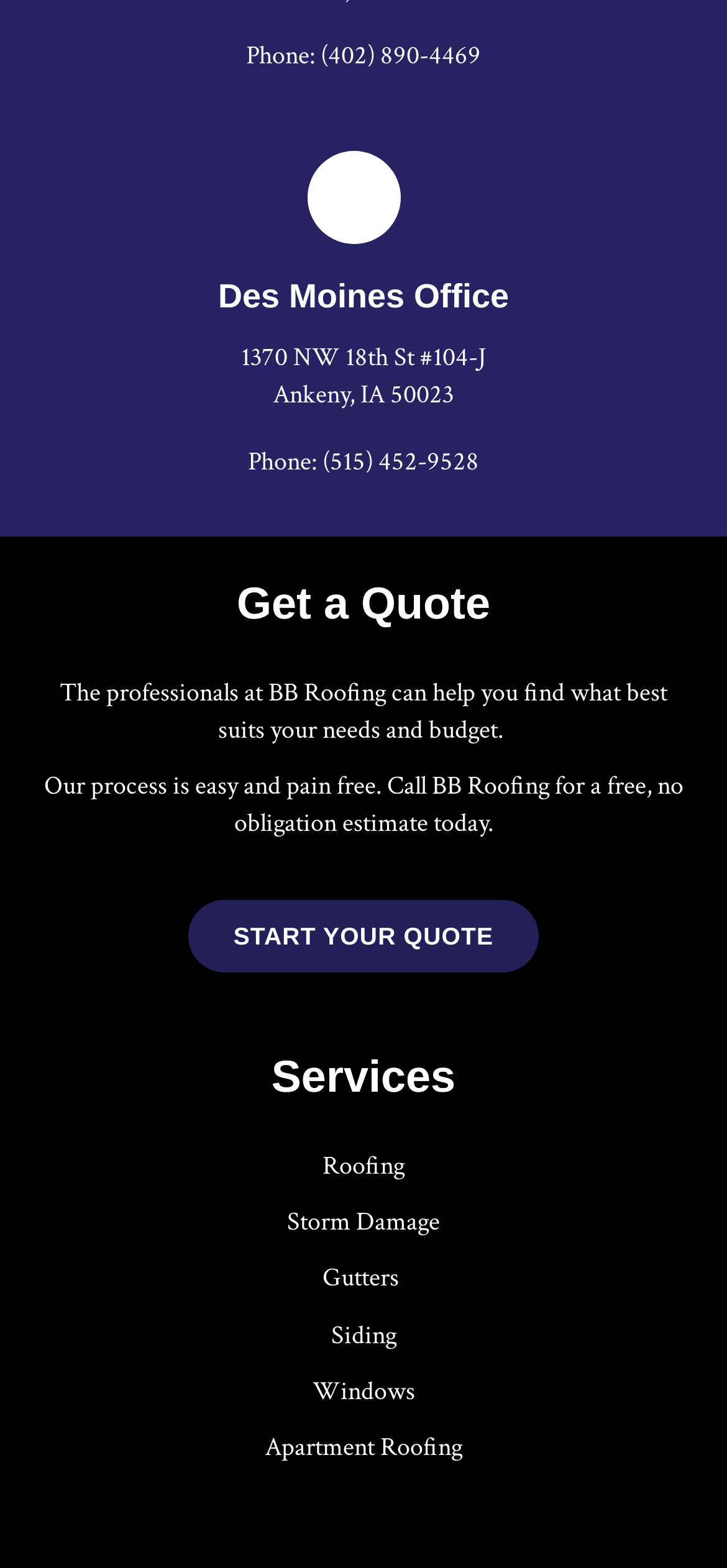Pinpoint the bounding box coordinates of the element to be clicked to execute the instruction: "Get a quote".

[0.26, 0.574, 0.74, 0.621]